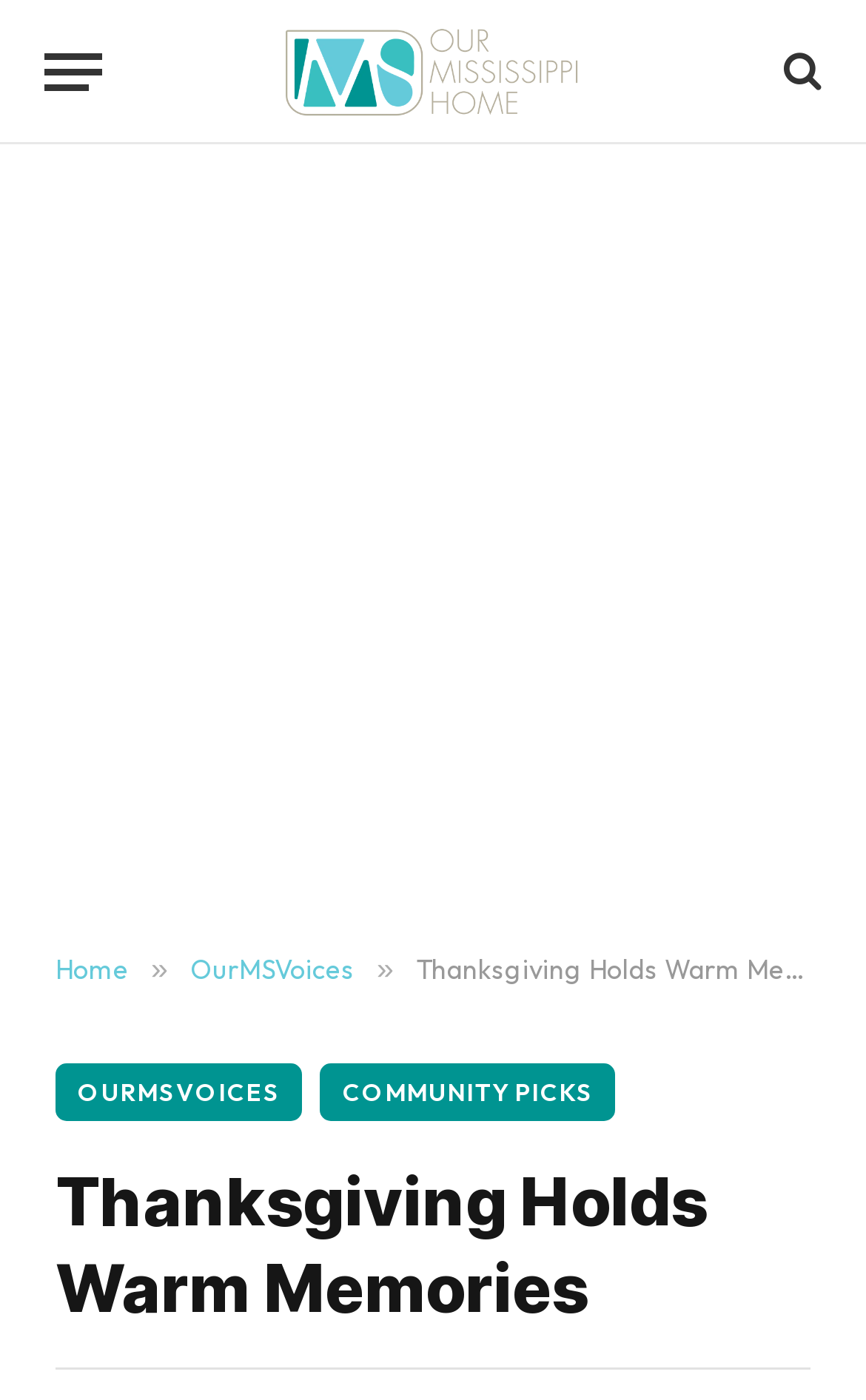Using the webpage screenshot and the element description title="Our Mississippi Home", determine the bounding box coordinates. Specify the coordinates in the format (top-left x, top-left y, bottom-right x, bottom-right y) with values ranging from 0 to 1.

[0.306, 0.0, 0.694, 0.103]